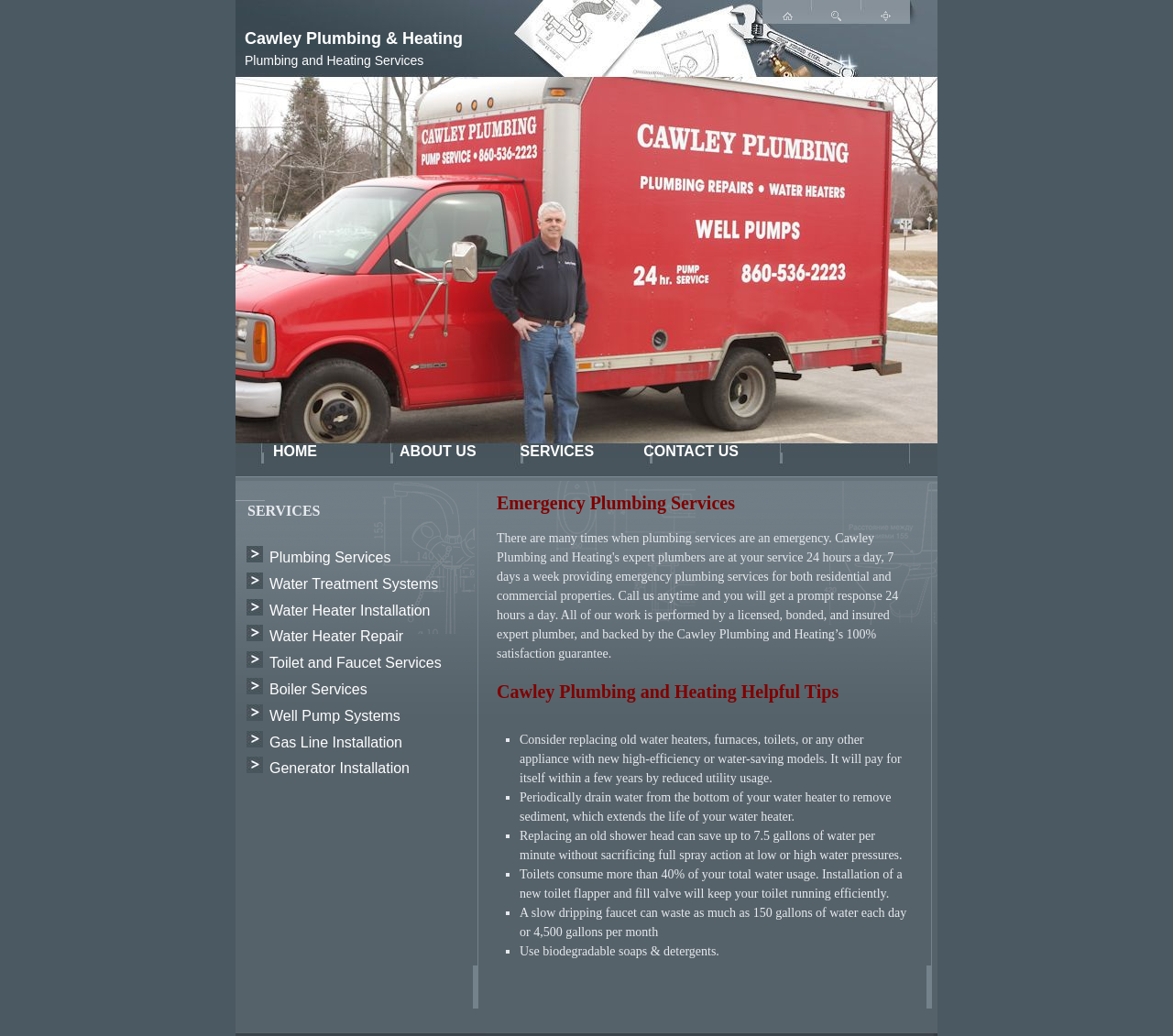How often is Cawley Plumbing and Heating available for emergency services?
Using the information from the image, give a concise answer in one word or a short phrase.

24 hours a day, 7 days a week